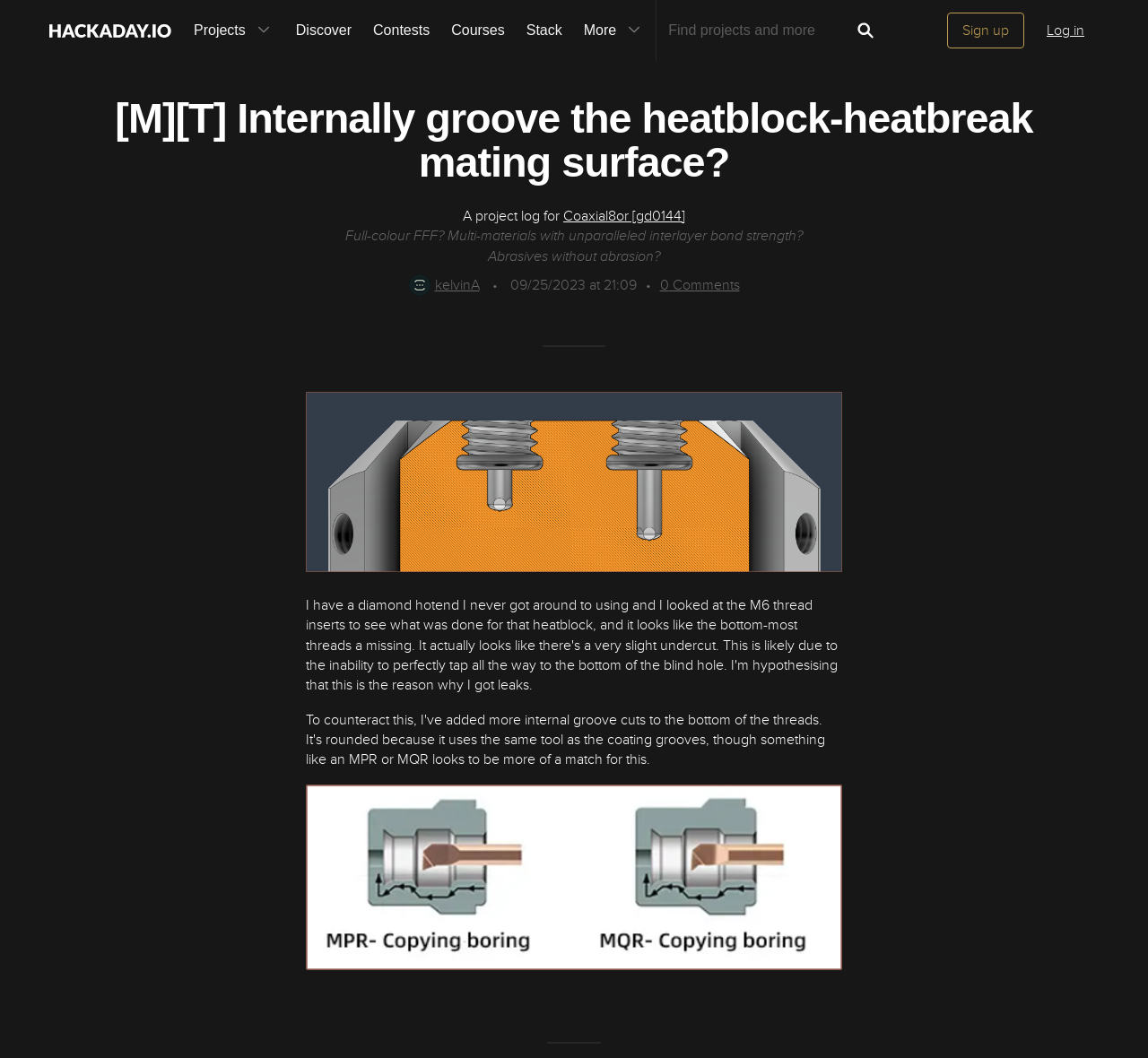Please determine the heading text of this webpage.

[M][T] Internally groove the heatblock-heatbreak mating surface?